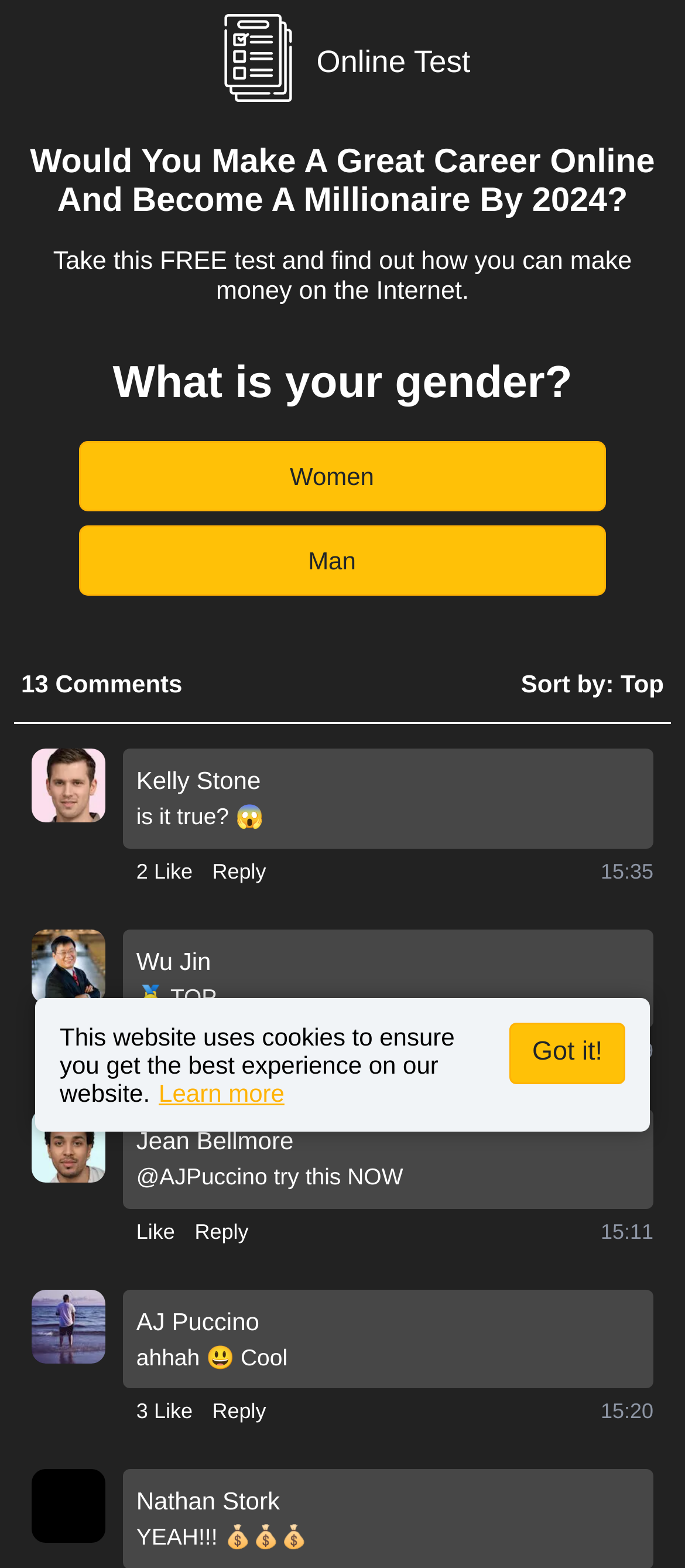Please reply to the following question using a single word or phrase: 
How many images are on the webpage?

5